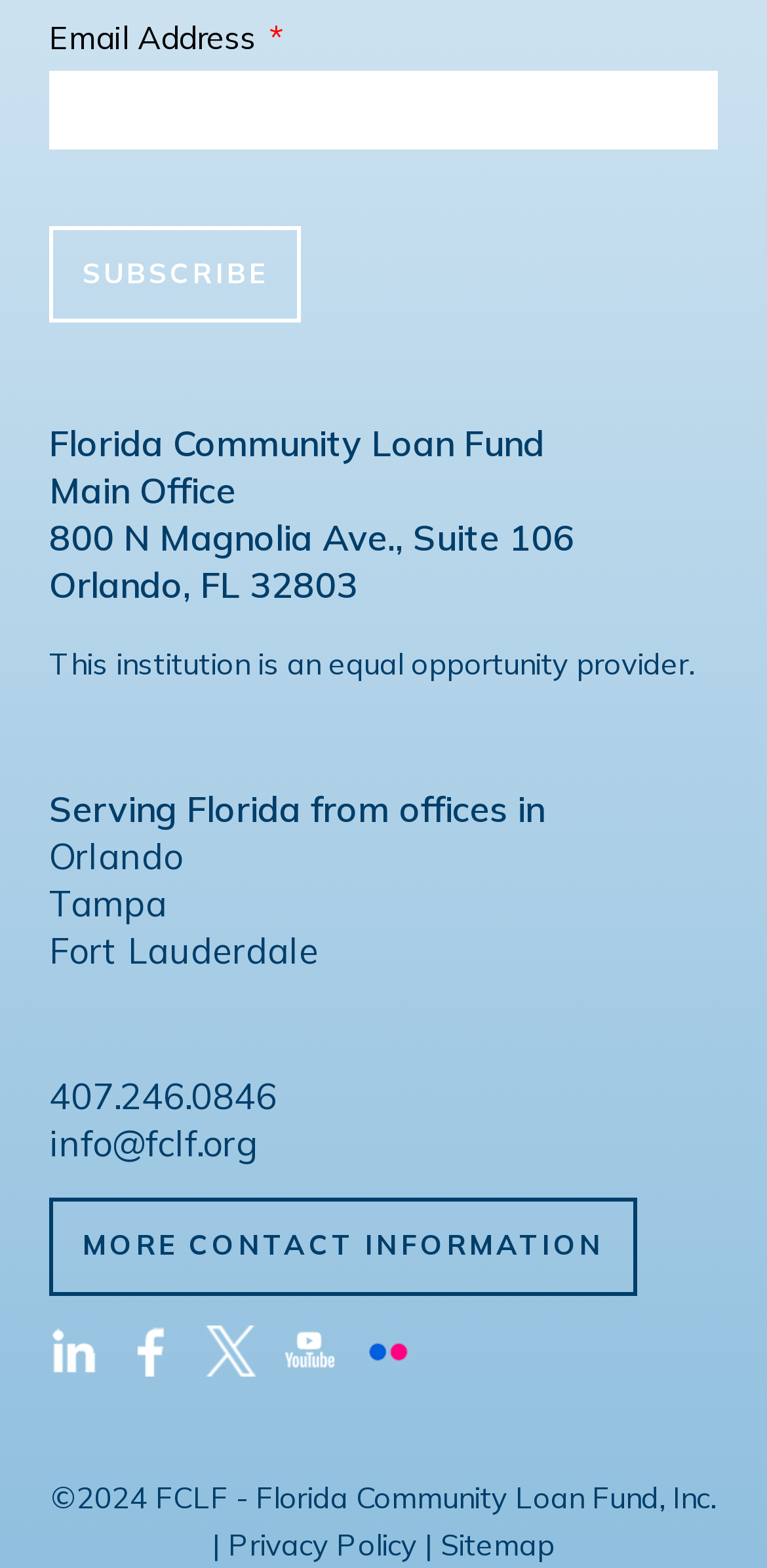Locate the bounding box coordinates of the clickable area to execute the instruction: "Visit main office page". Provide the coordinates as four float numbers between 0 and 1, represented as [left, top, right, bottom].

[0.064, 0.299, 0.308, 0.328]